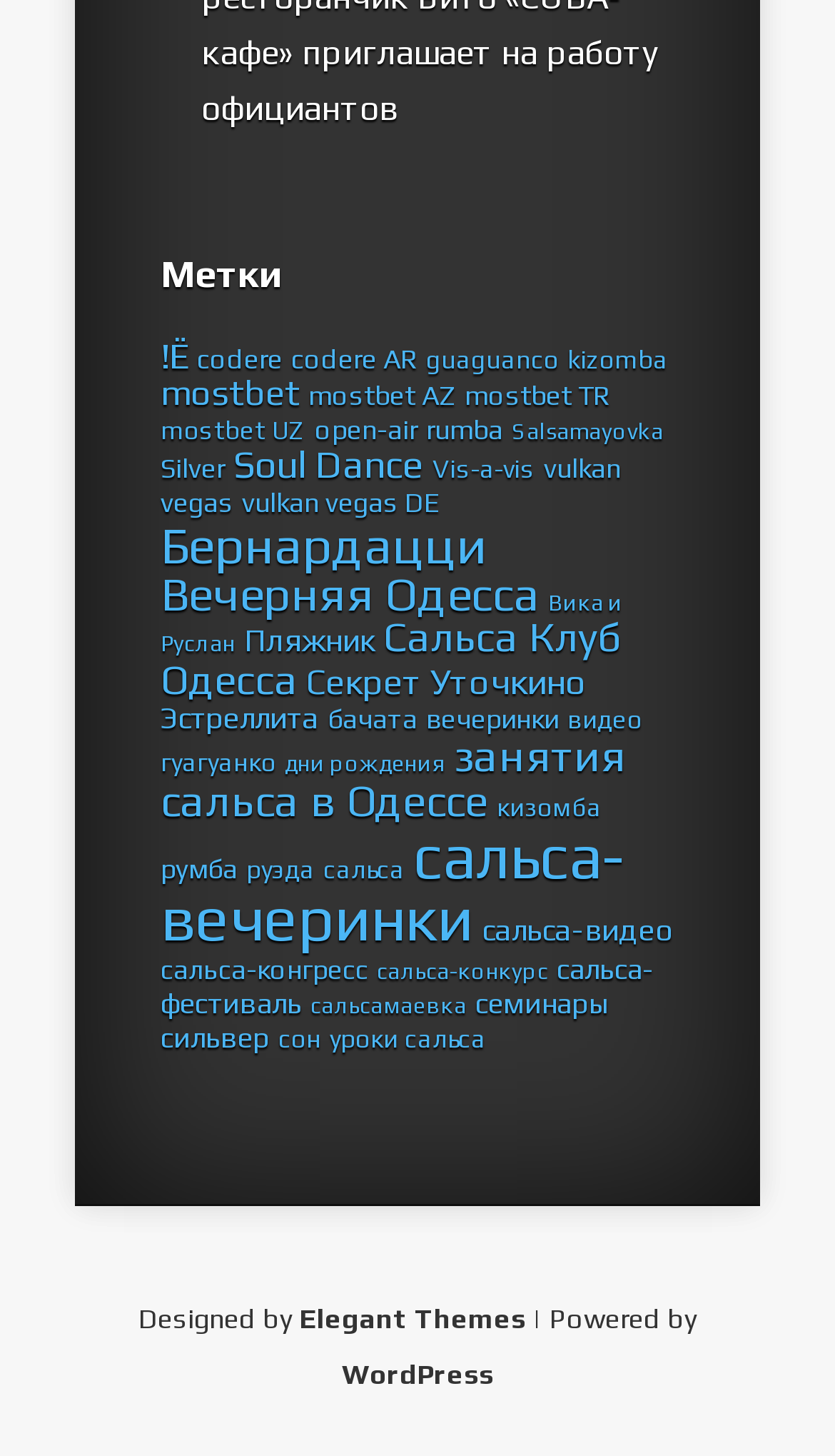How many links are there on this webpage?
Based on the screenshot, provide your answer in one word or phrase.

43